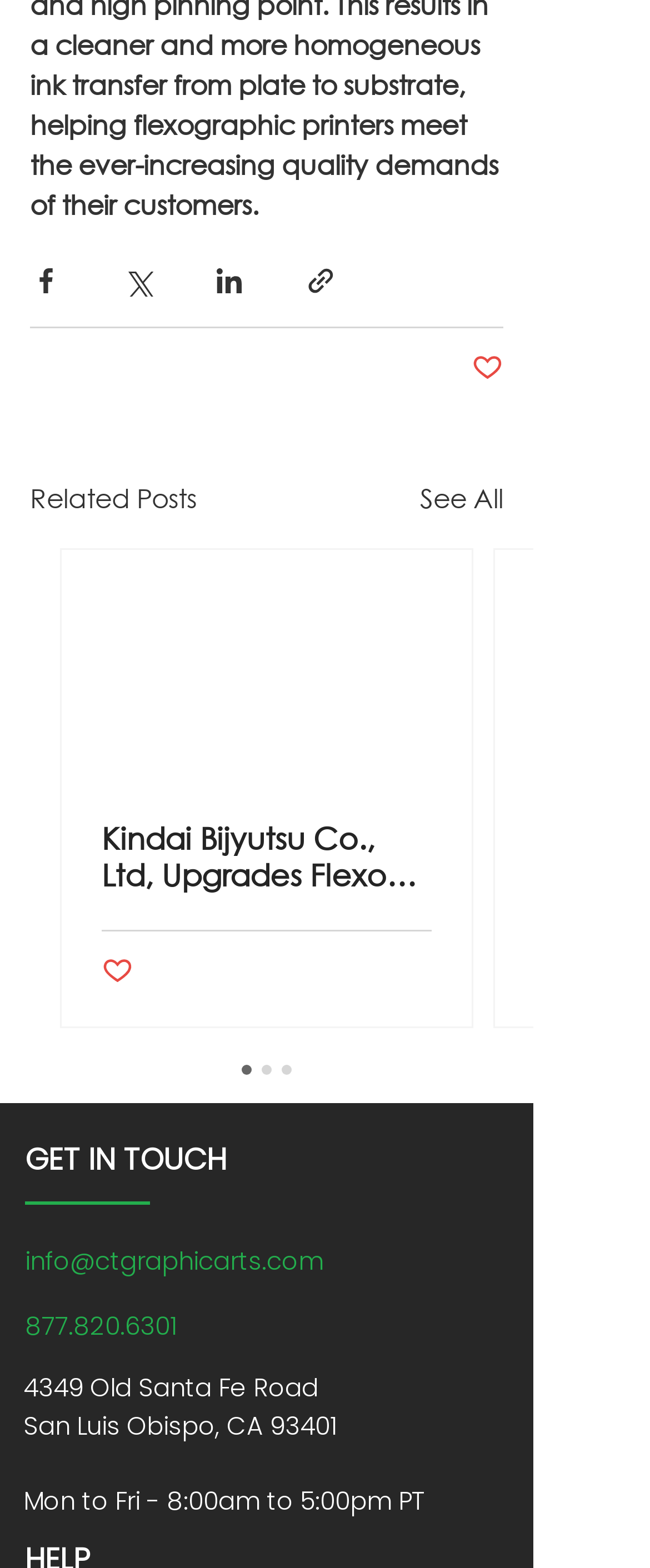Use a single word or phrase to answer the following:
How many social media sharing buttons are there?

4